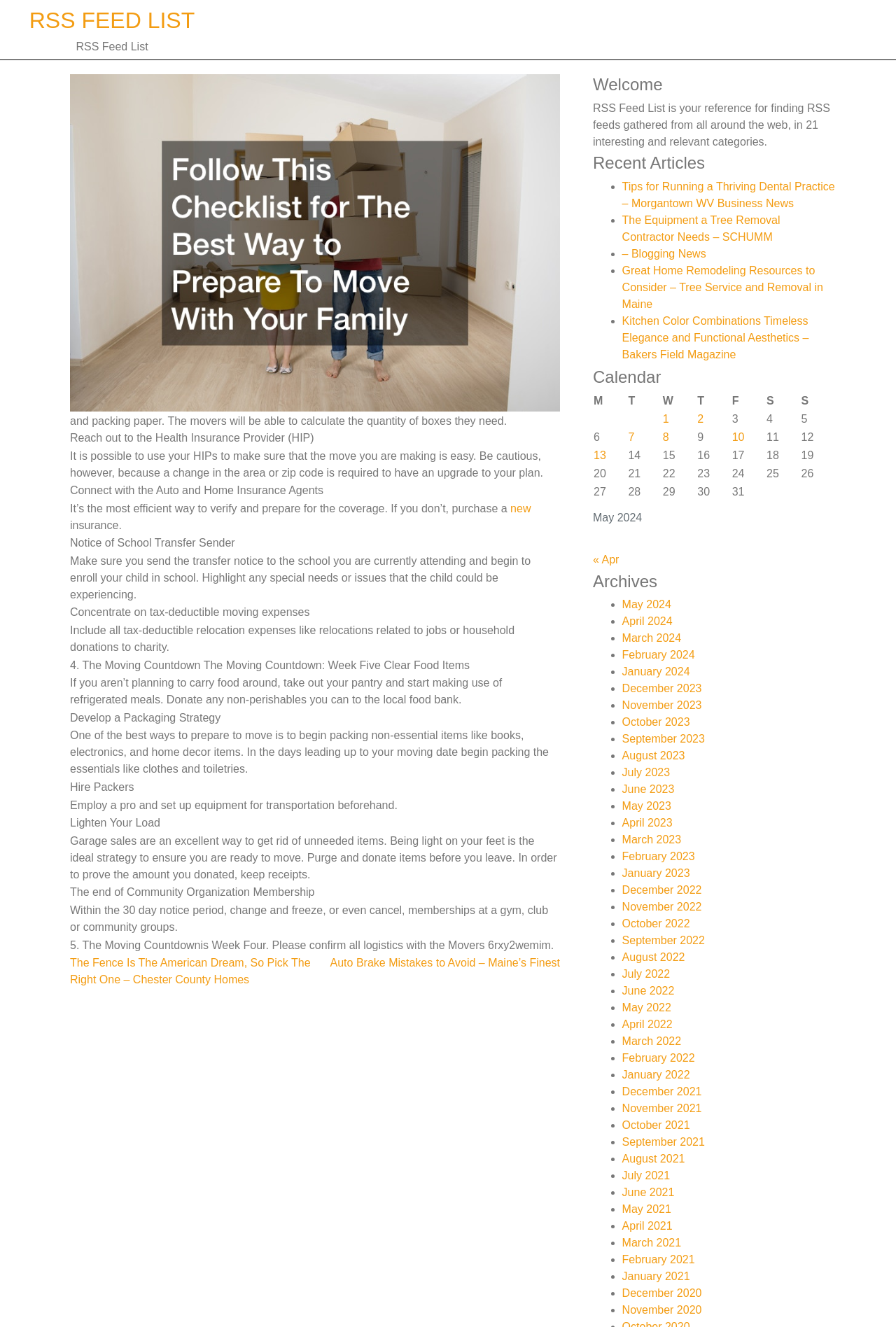Locate the bounding box coordinates of the clickable element to fulfill the following instruction: "Click on the 'RSS FEED LIST' link". Provide the coordinates as four float numbers between 0 and 1 in the format [left, top, right, bottom].

[0.033, 0.006, 0.217, 0.025]